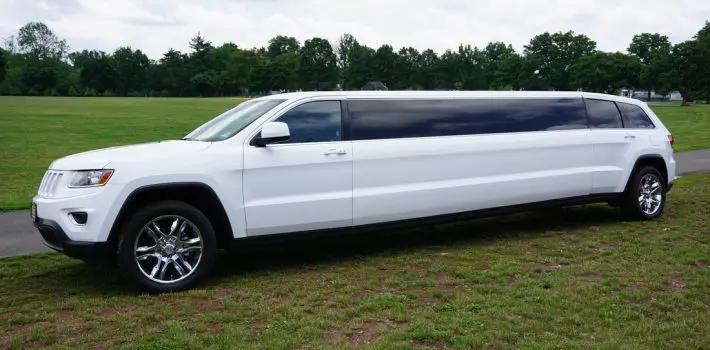Look at the image and write a detailed answer to the question: 
What is the purpose of the limousine service?

The caption suggests that the limousine service is ideal for special occasions like weddings, business meetings, or airport transfers, emphasizing the commitment to punctuality and comfort, which implies that the purpose of the service is to provide upscale travel experiences.